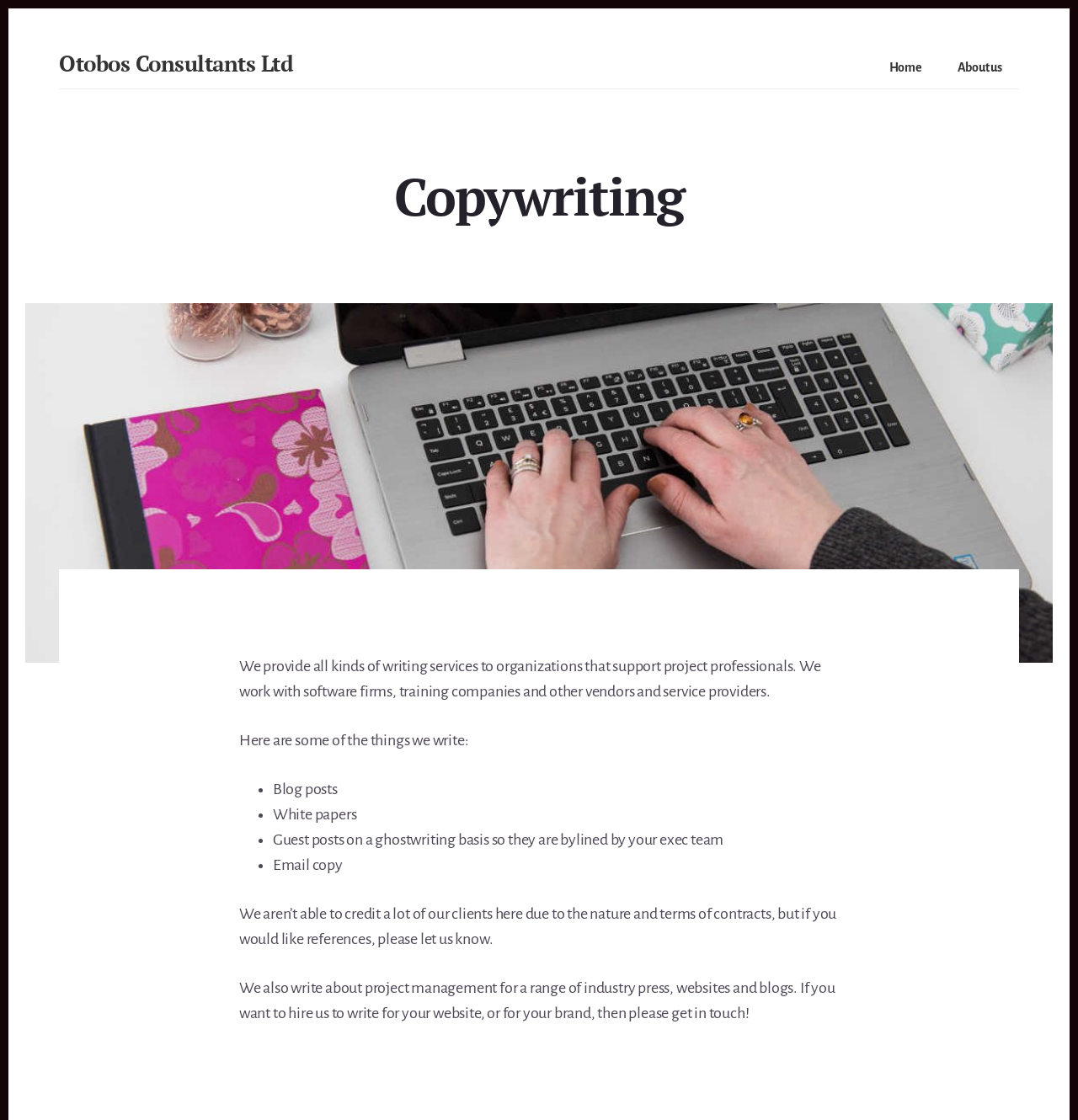What kind of services does the company provide?
Using the information presented in the image, please offer a detailed response to the question.

I determined the type of services by reading the article text which mentions 'We provide all kinds of writing services to organizations that support project professionals.' This indicates that the company provides writing services to its clients.